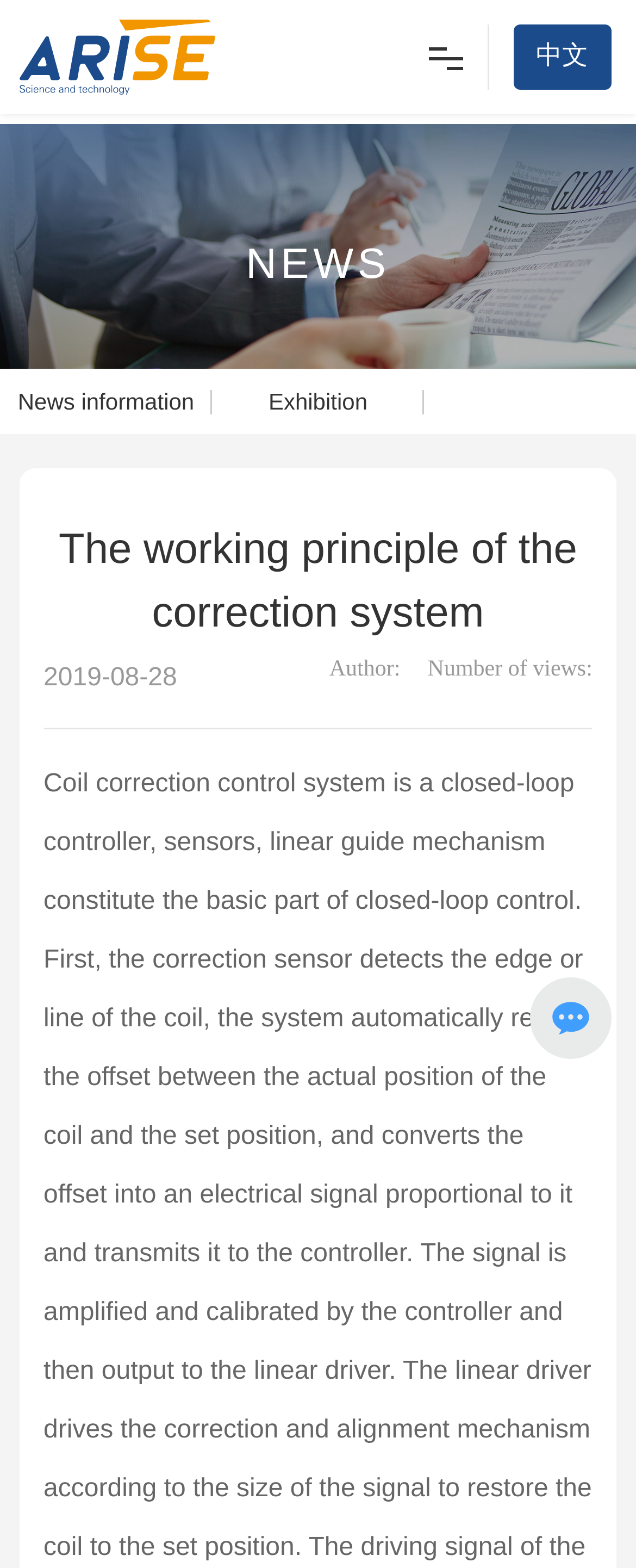Please find the bounding box coordinates of the section that needs to be clicked to achieve this instruction: "Click the Home link".

[0.038, 0.073, 0.962, 0.135]